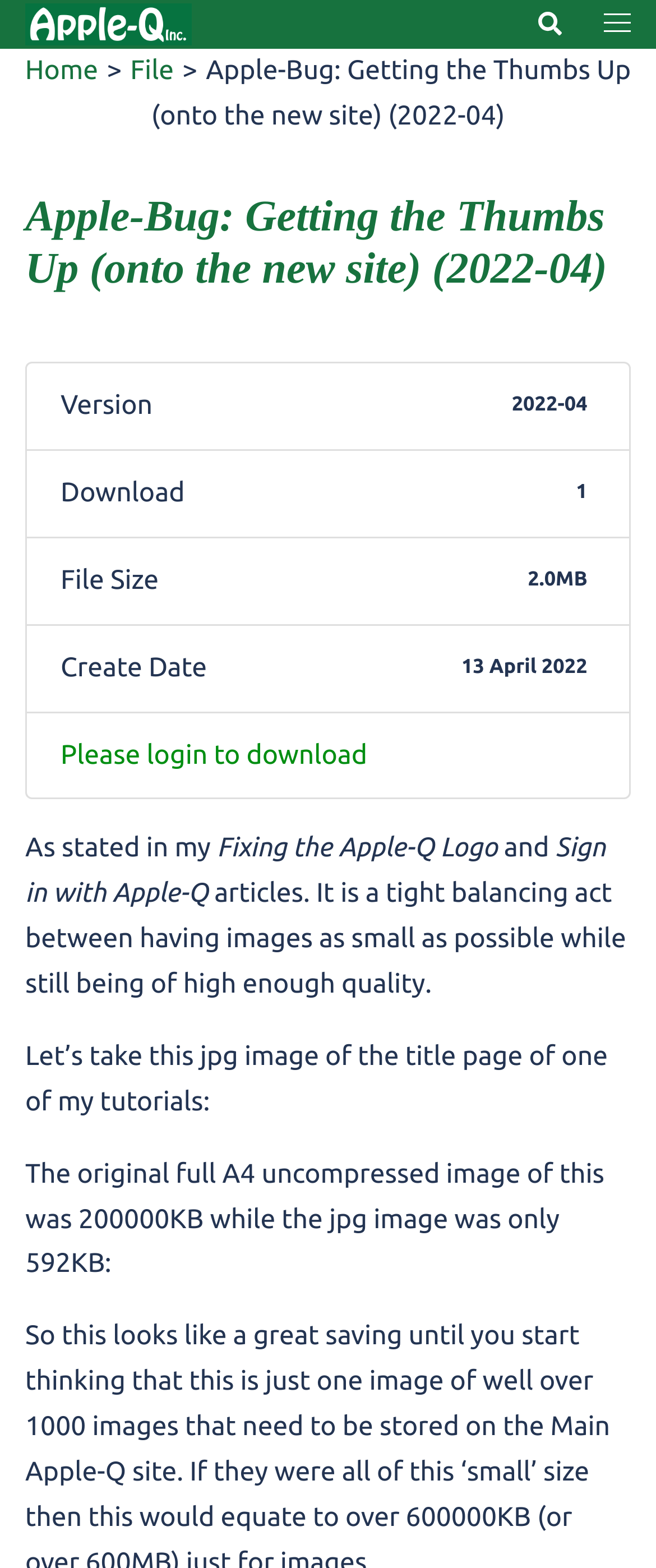Please find the bounding box coordinates (top-left x, top-left y, bottom-right x, bottom-right y) in the screenshot for the UI element described as follows: Search

[0.815, 0.007, 0.856, 0.024]